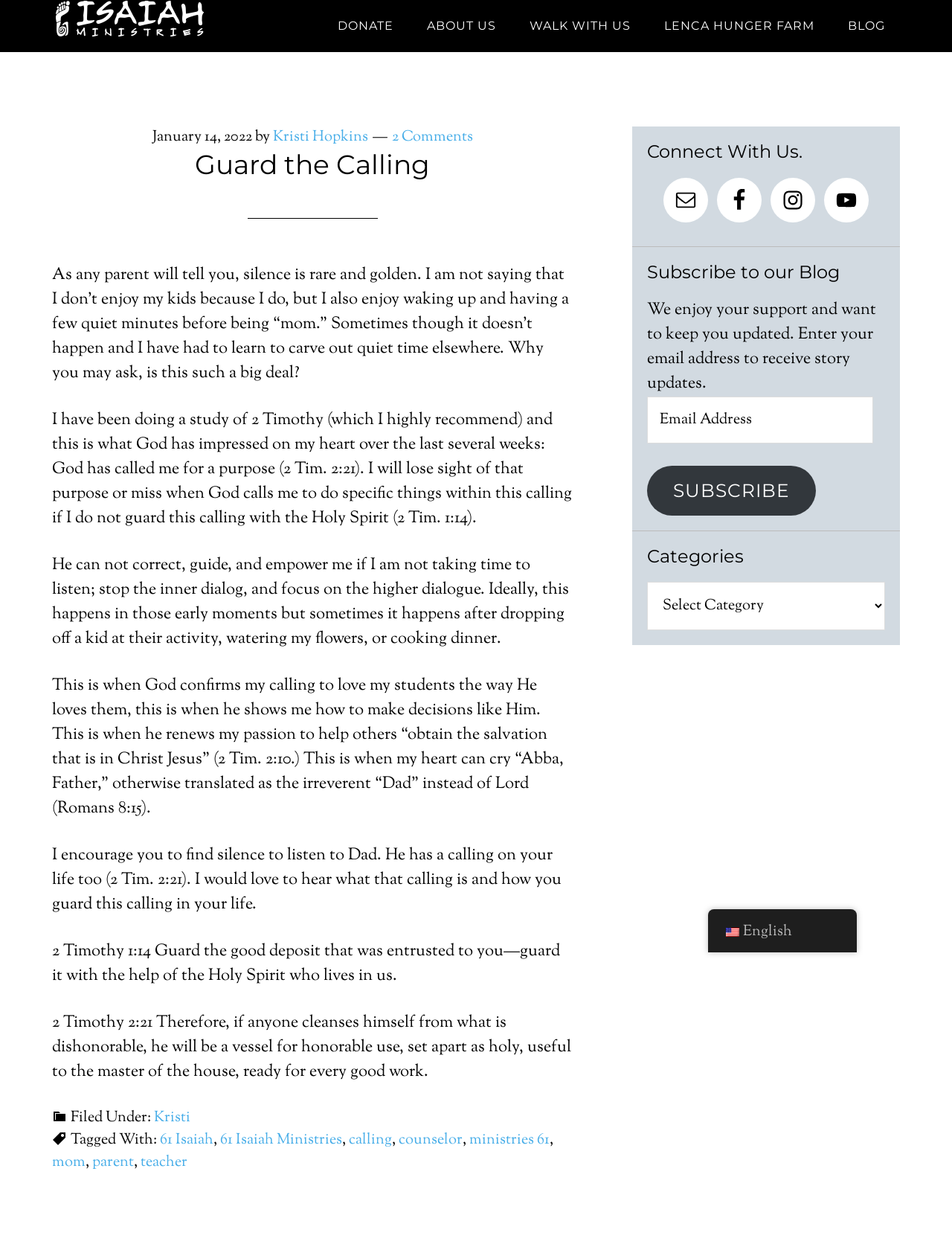Bounding box coordinates should be provided in the format (top-left x, top-left y, bottom-right x, bottom-right y) with all values between 0 and 1. Identify the bounding box for this UI element: 61 Isaiah

[0.055, 0.0, 0.336, 0.042]